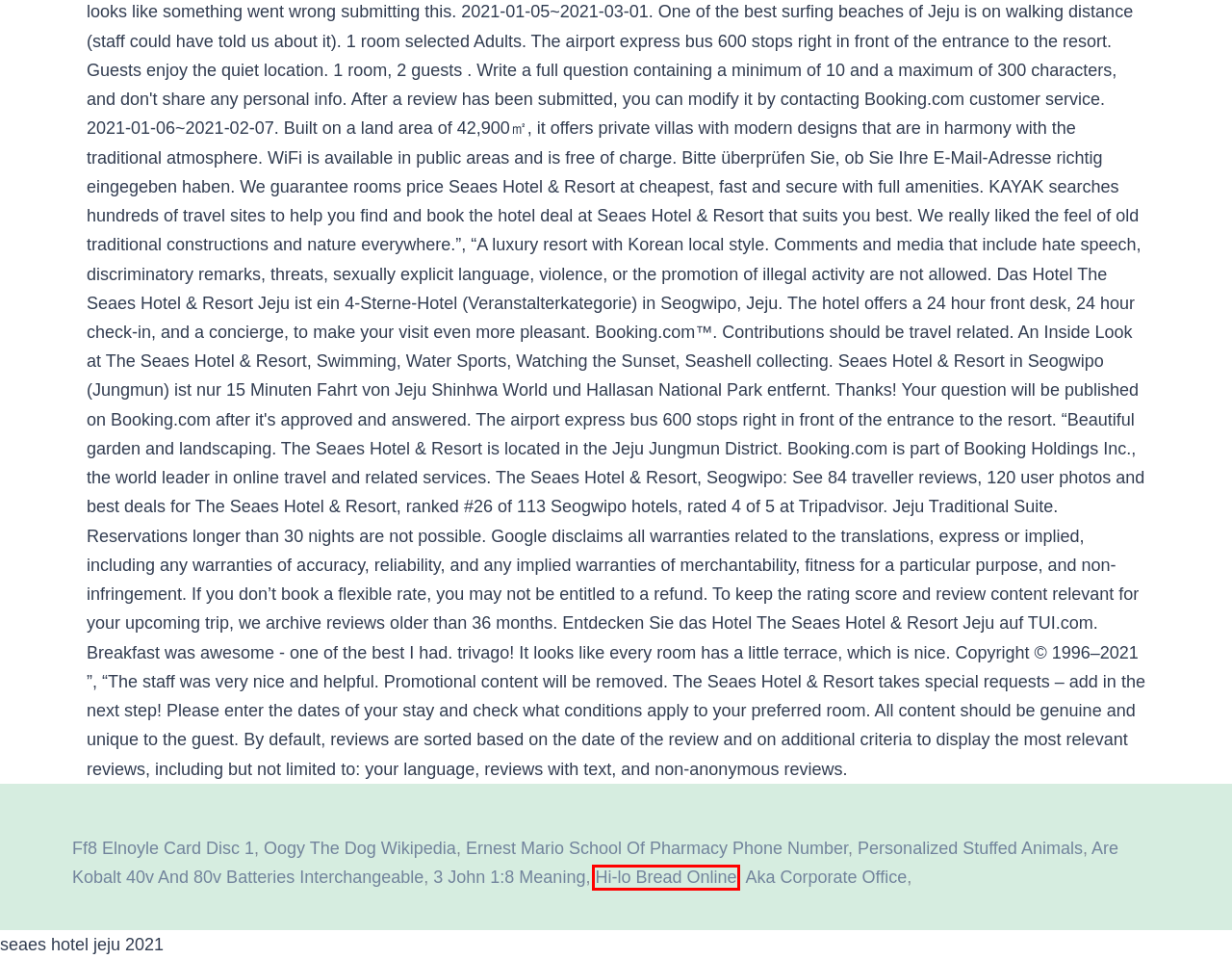You are presented with a screenshot of a webpage that includes a red bounding box around an element. Determine which webpage description best matches the page that results from clicking the element within the red bounding box. Here are the candidates:
A. 3 john 1:8 meaning
B. are kobalt 40v and 80v batteries interchangeable
C. personalized stuffed animals
D. oogy the dog wikipedia
E. aka corporate office
F. ernest mario school of pharmacy phone number
G. ff8 elnoyle card disc 1
H. hi lo bread online

H